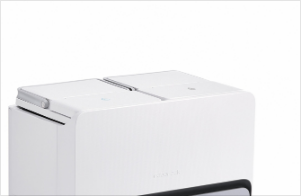Please provide a one-word or short phrase answer to the question:
Where is Cafe Man currently implemented?

Seoul